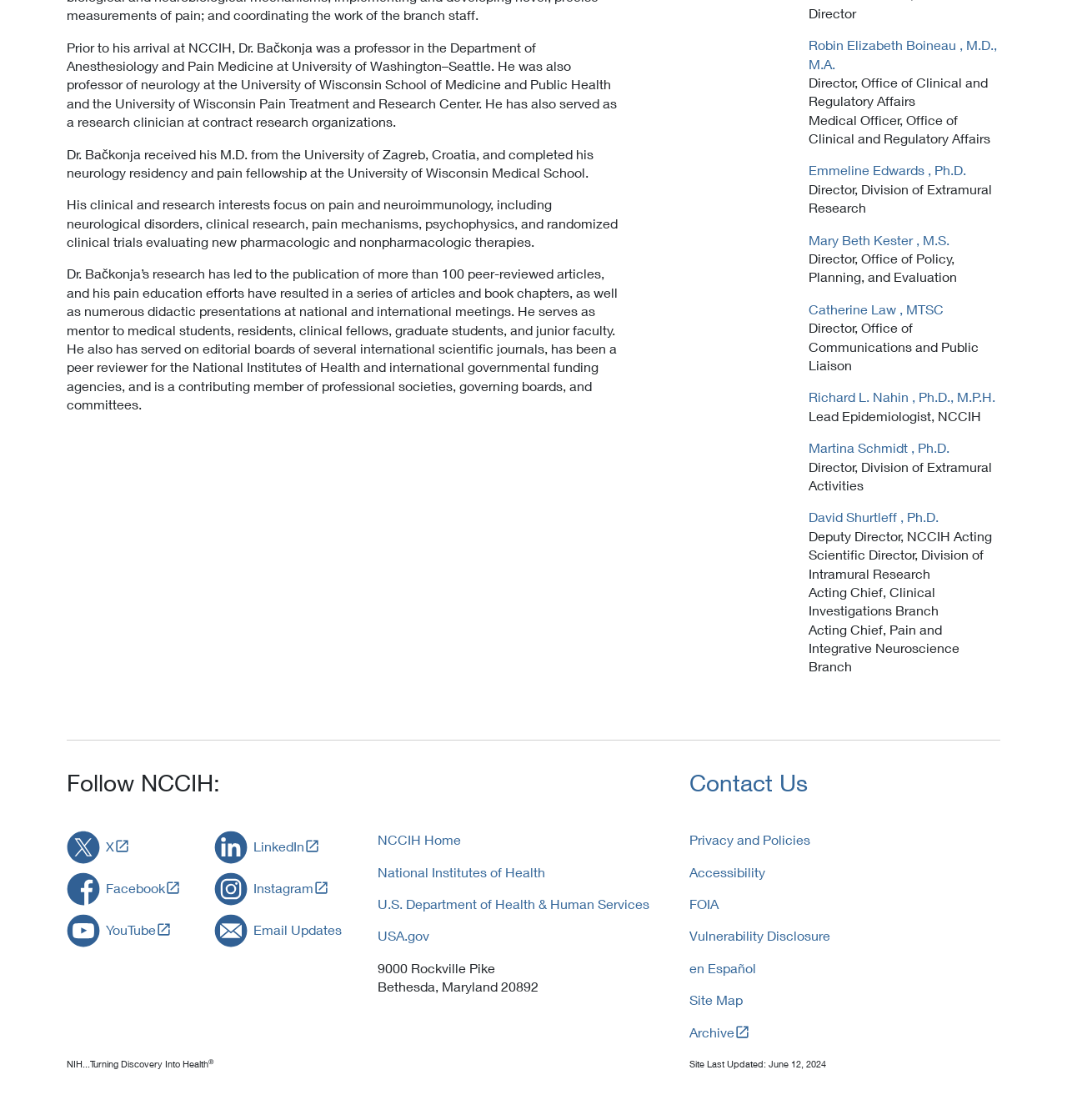Give the bounding box coordinates for the element described by: "David Shurtleff , Ph.D.".

[0.758, 0.454, 0.88, 0.469]